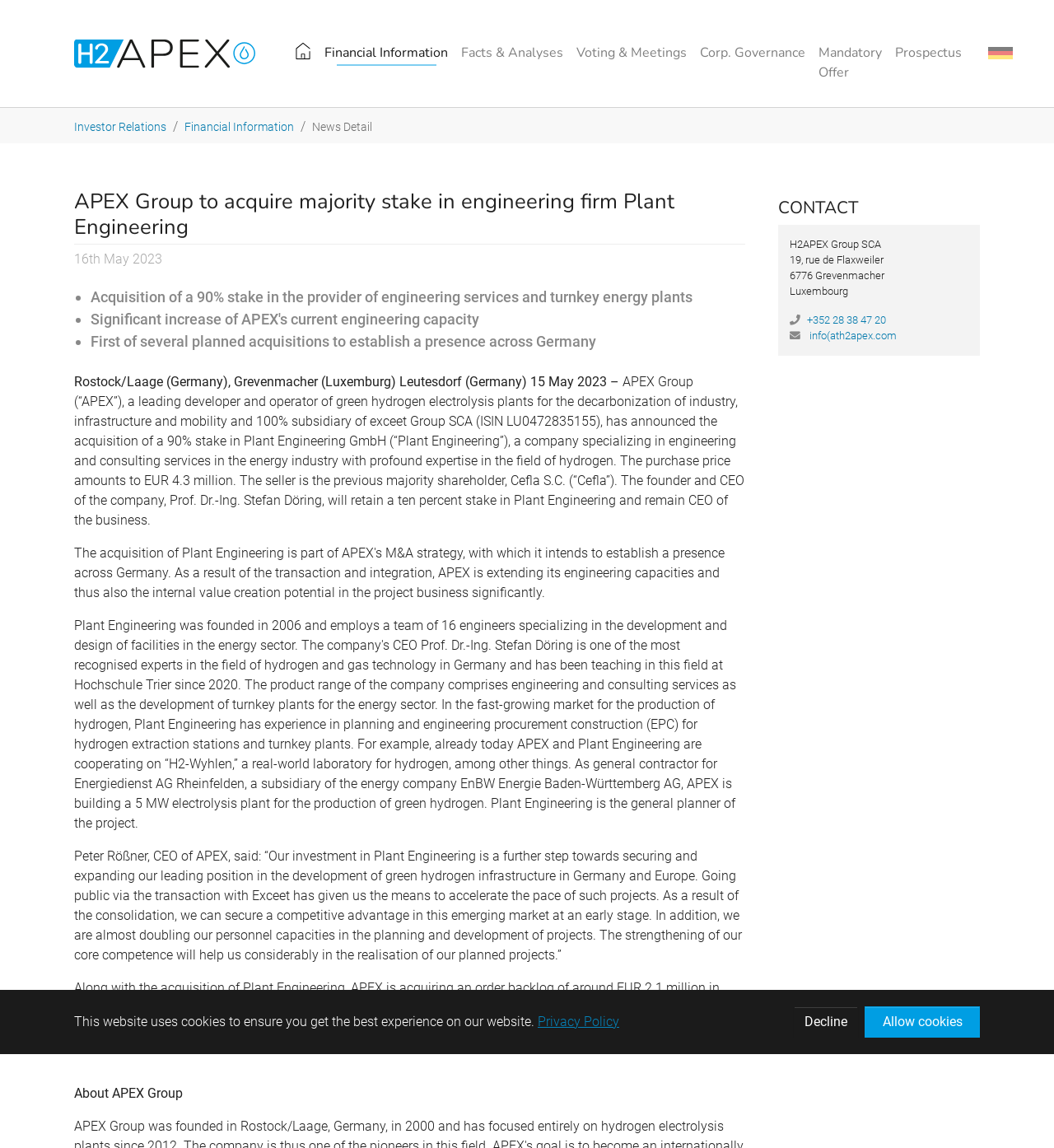Specify the bounding box coordinates of the area to click in order to execute this command: 'Go to 'Financial Information''. The coordinates should consist of four float numbers ranging from 0 to 1, and should be formatted as [left, top, right, bottom].

[0.302, 0.032, 0.431, 0.06]